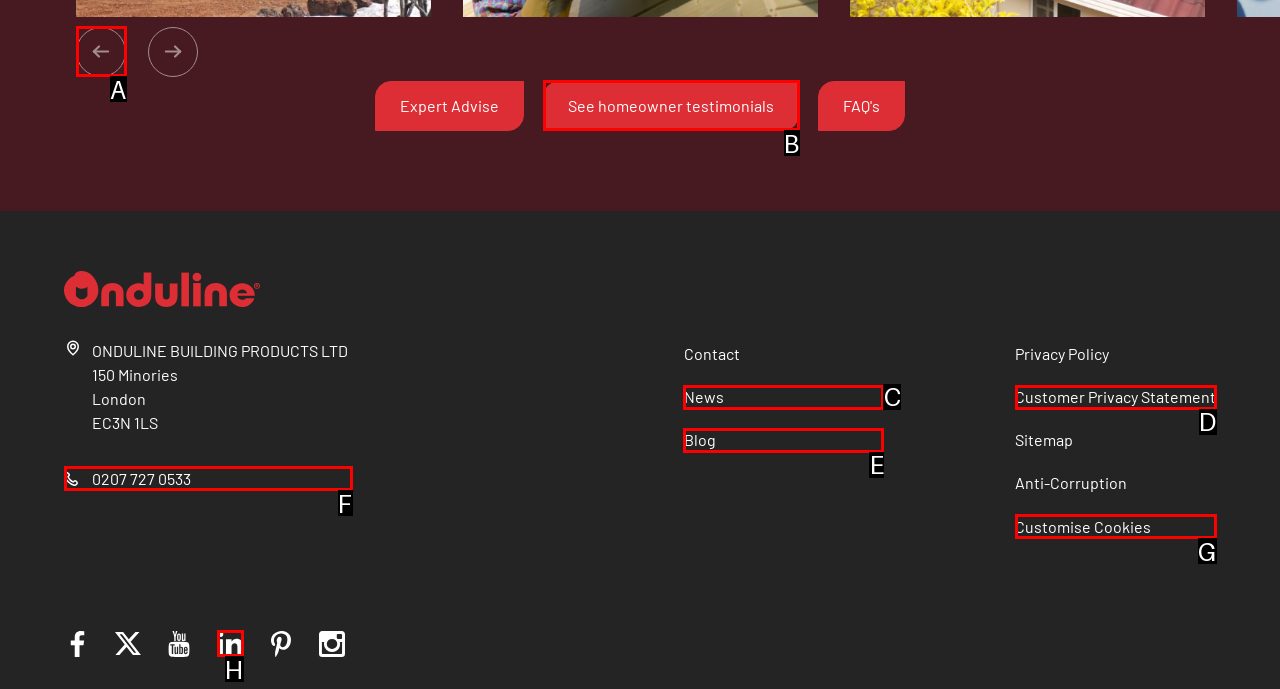Which choice should you pick to execute the task: Call the phone number
Respond with the letter associated with the correct option only.

F